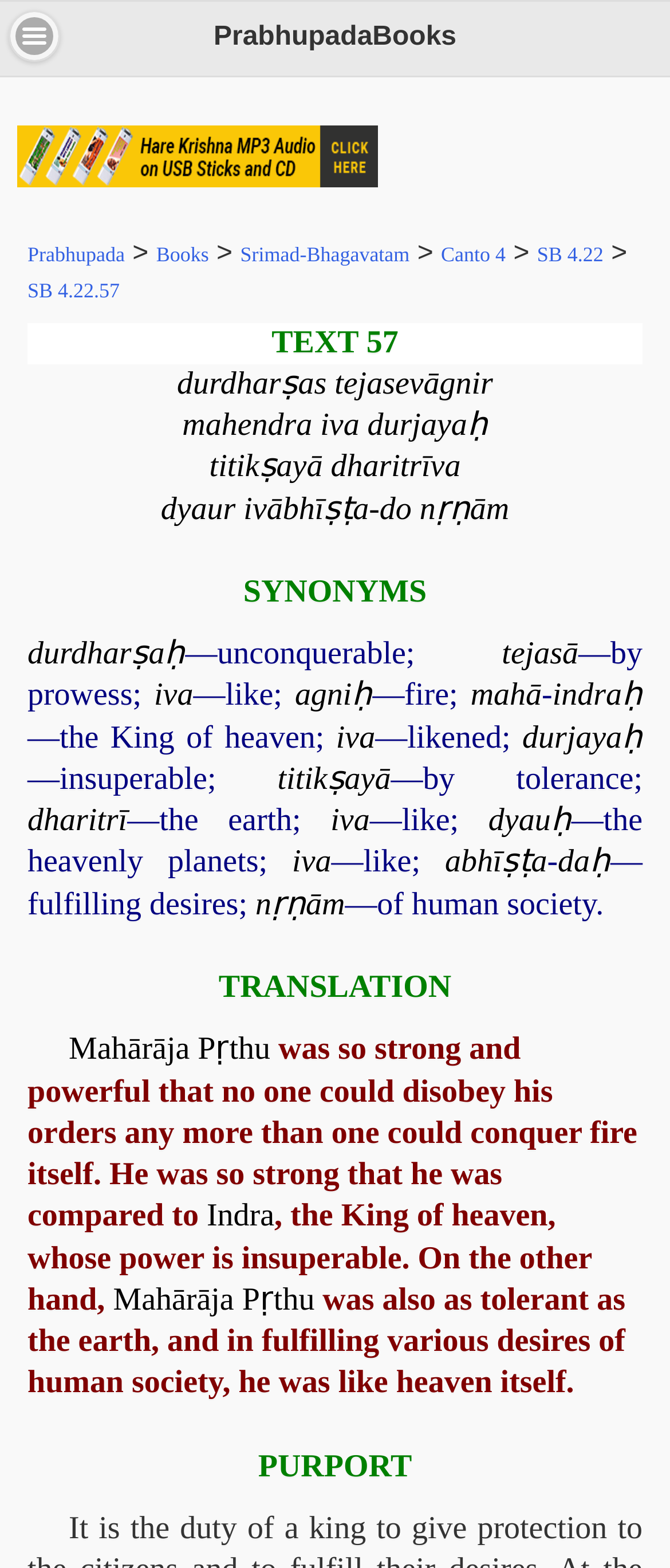Can you specify the bounding box coordinates of the area that needs to be clicked to fulfill the following instruction: "Check the synonyms of 'durdharṣaḥ'"?

[0.041, 0.406, 0.276, 0.429]